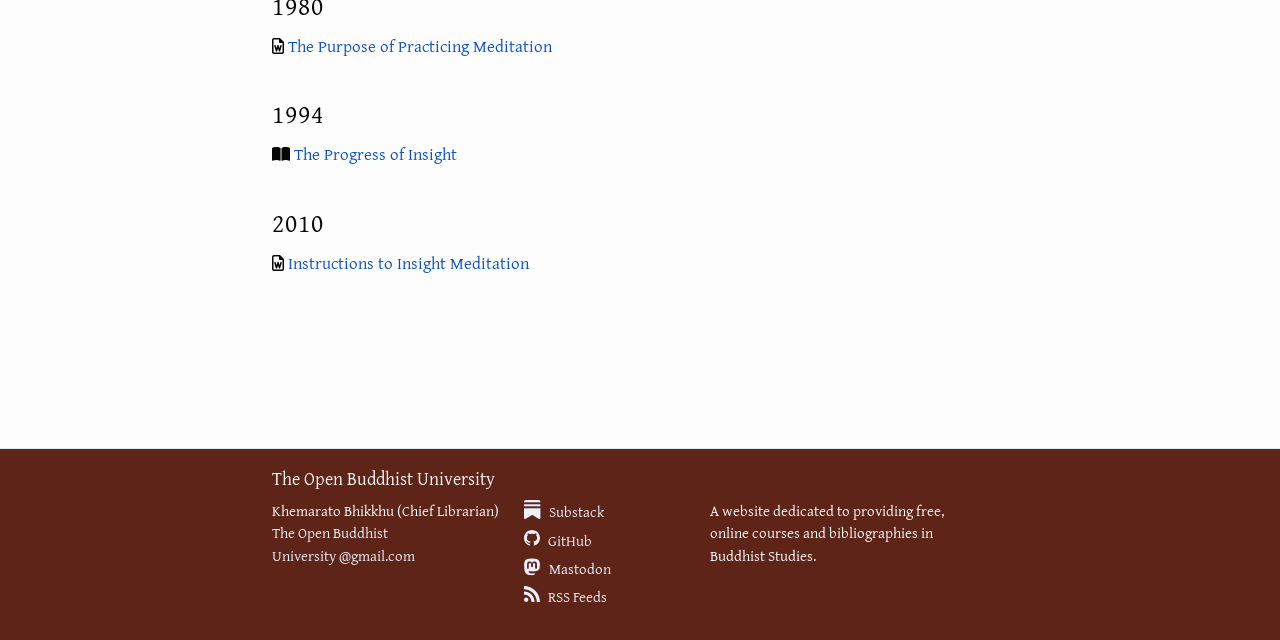From the given element description: "The Open Buddhist University @gmail.com", find the bounding box for the UI element. Provide the coordinates as four float numbers between 0 and 1, in the order [left, top, right, bottom].

[0.212, 0.816, 0.324, 0.884]